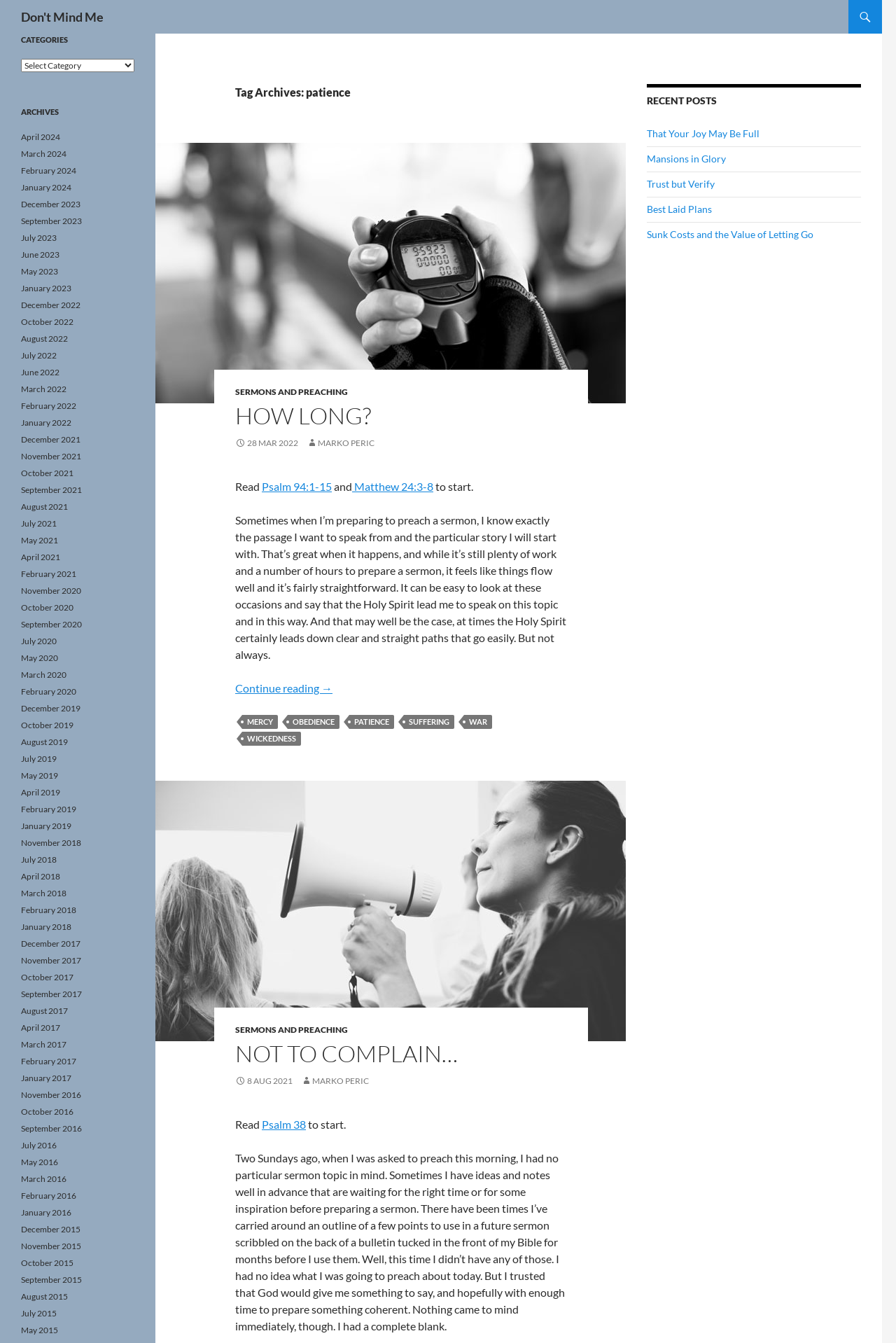Specify the bounding box coordinates of the element's area that should be clicked to execute the given instruction: "View the archives for December 2023". The coordinates should be four float numbers between 0 and 1, i.e., [left, top, right, bottom].

None